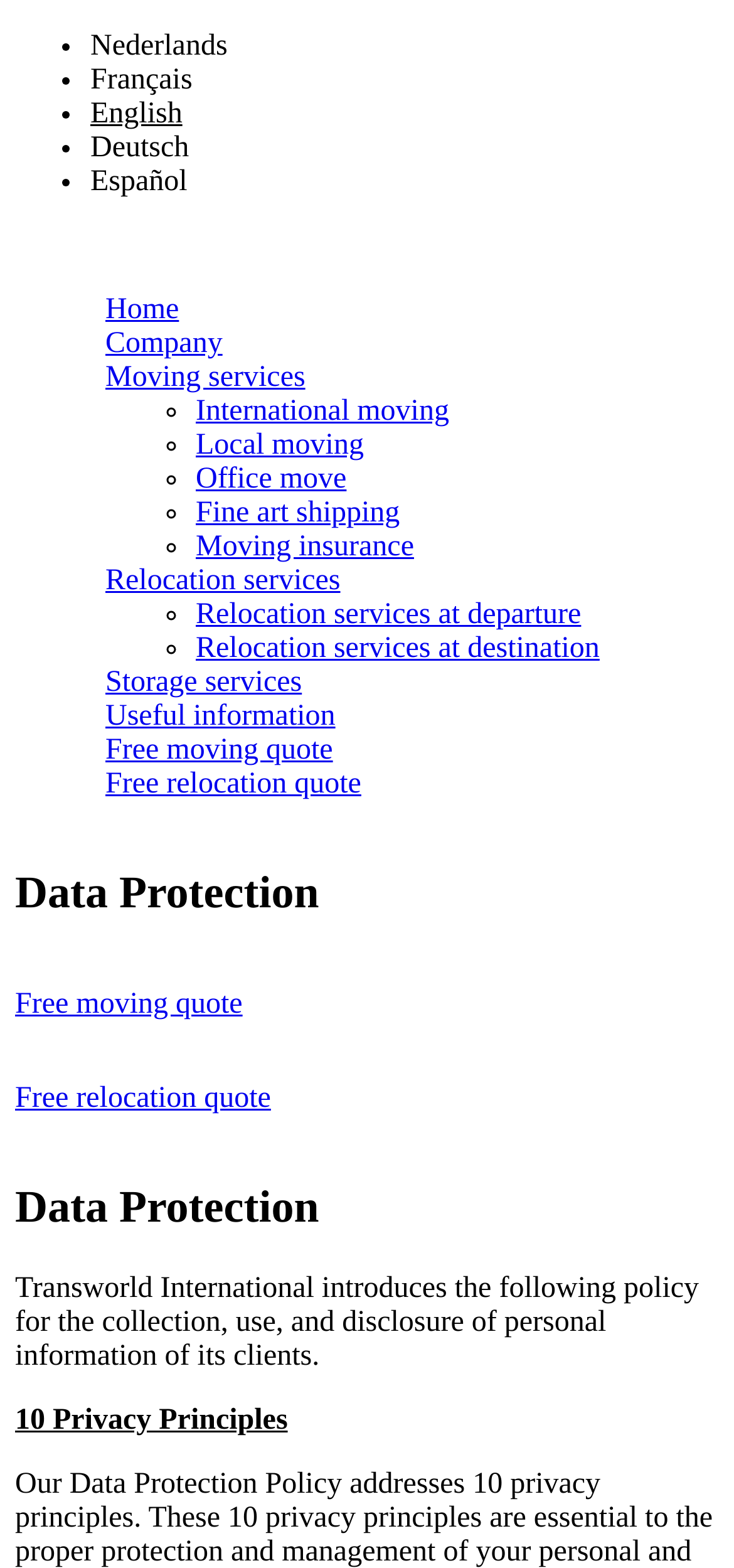Could you highlight the region that needs to be clicked to execute the instruction: "Select English language"?

[0.123, 0.062, 0.248, 0.083]